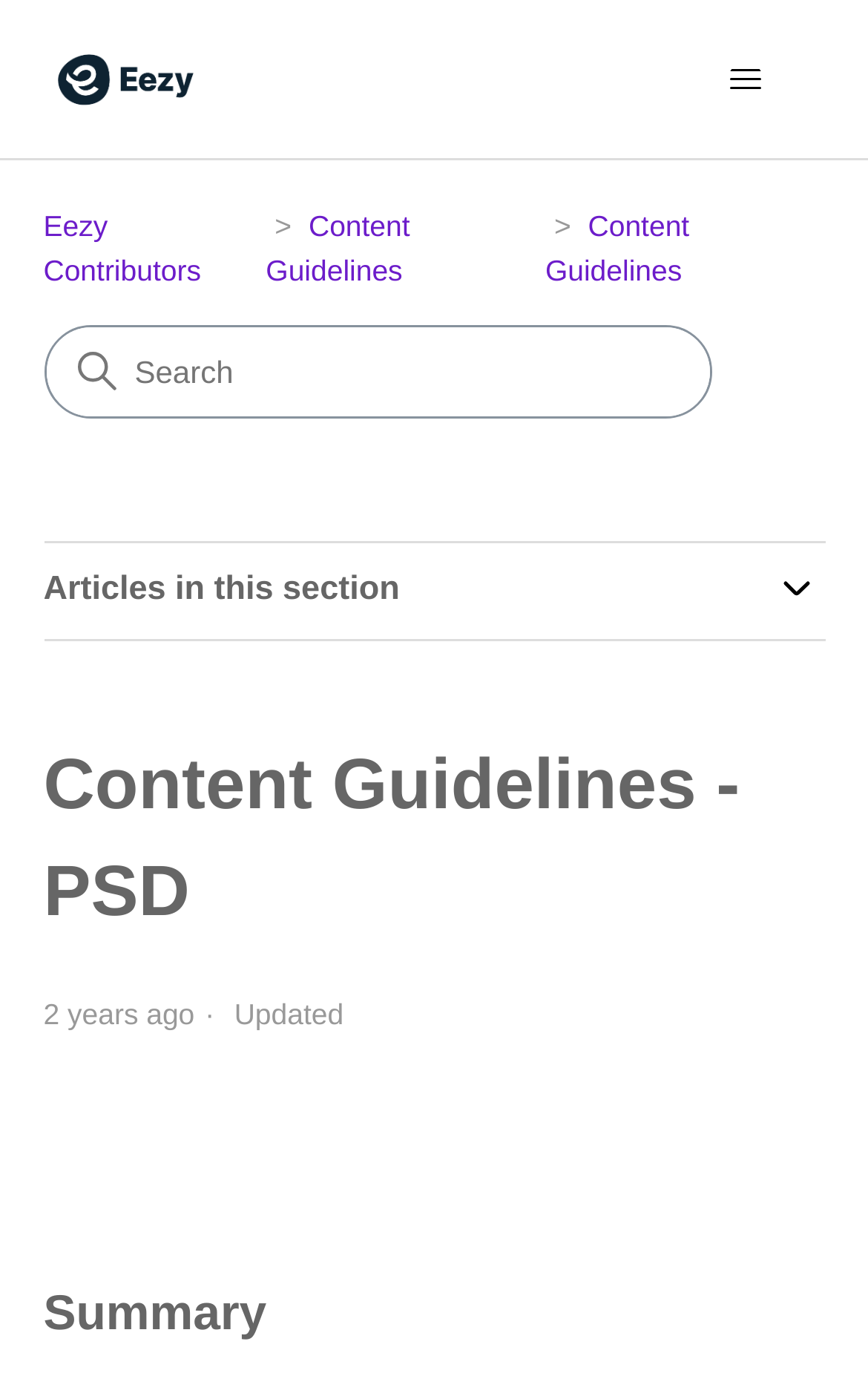What is the current section of the webpage?
Look at the image and respond to the question as thoroughly as possible.

The current section of the webpage can be found by looking at the heading of the webpage, which says 'Content Guidelines - PSD'. This heading is likely the title of the current section.